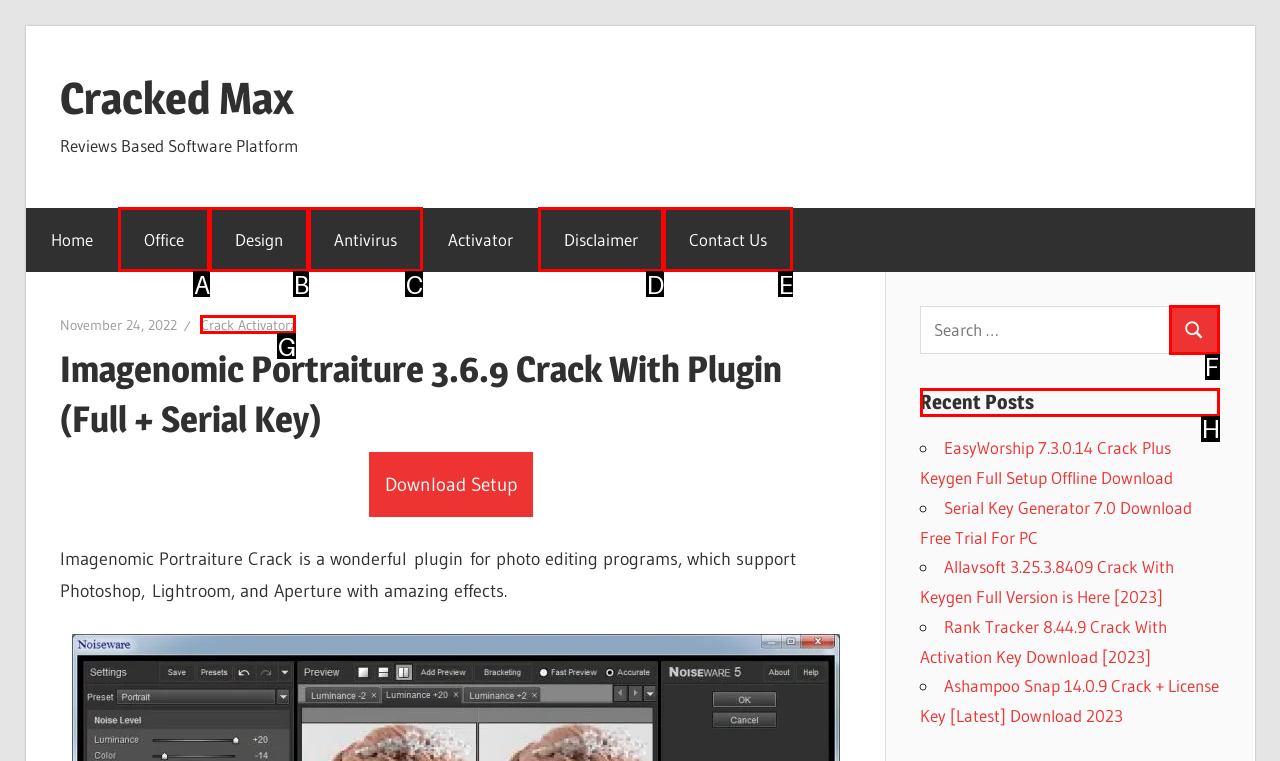Please indicate which HTML element should be clicked to fulfill the following task: Click Saskatchewan real estate directory. Provide the letter of the selected option.

None